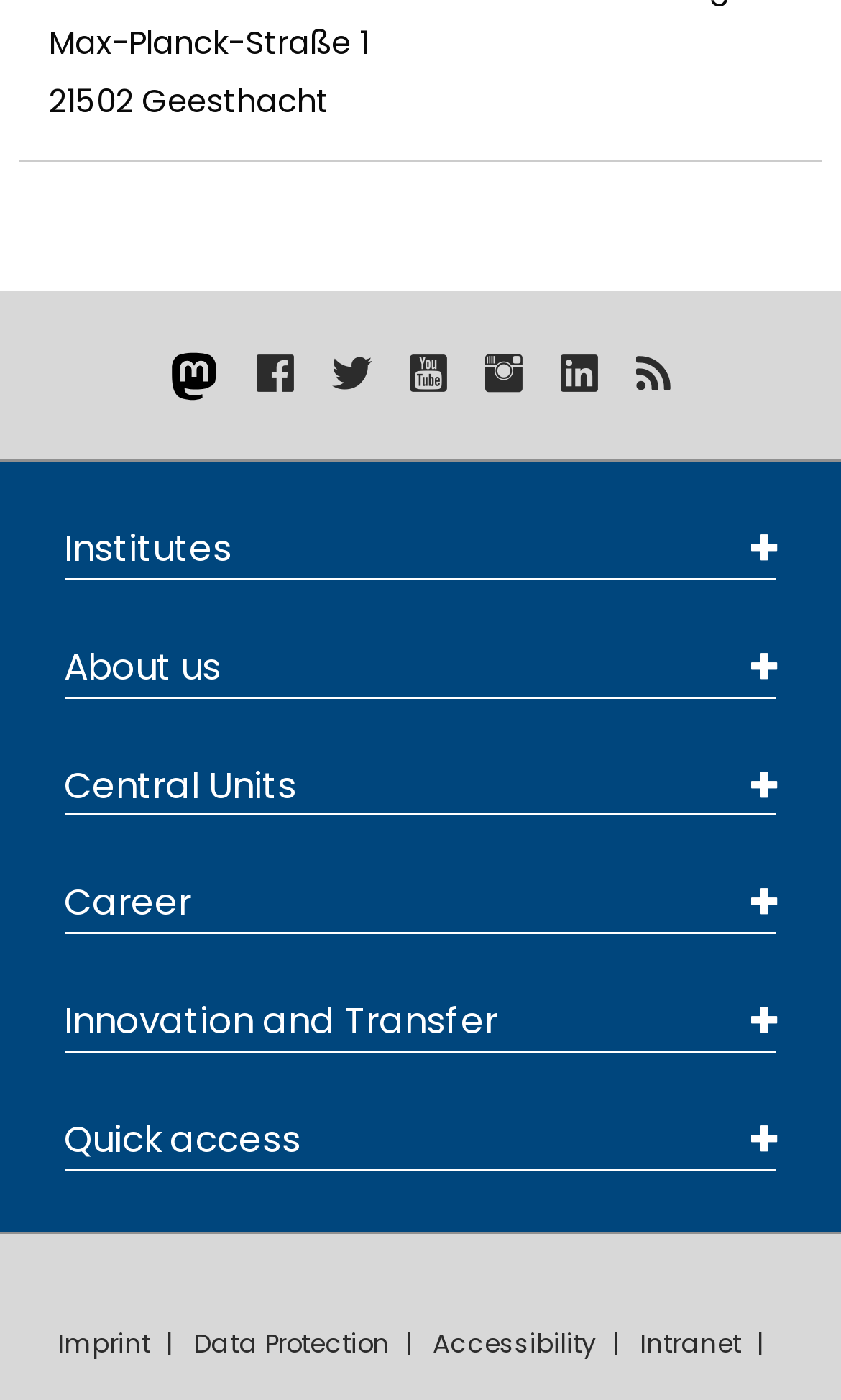How many social media platforms does Hereon have?
Please craft a detailed and exhaustive response to the question.

Hereon has social media links at the top of the webpage, including Mastodon, Facebook, Twitter, Youtube, Instagram, and Linkedin. By counting these links, we can determine that Hereon has 6 social media platforms.